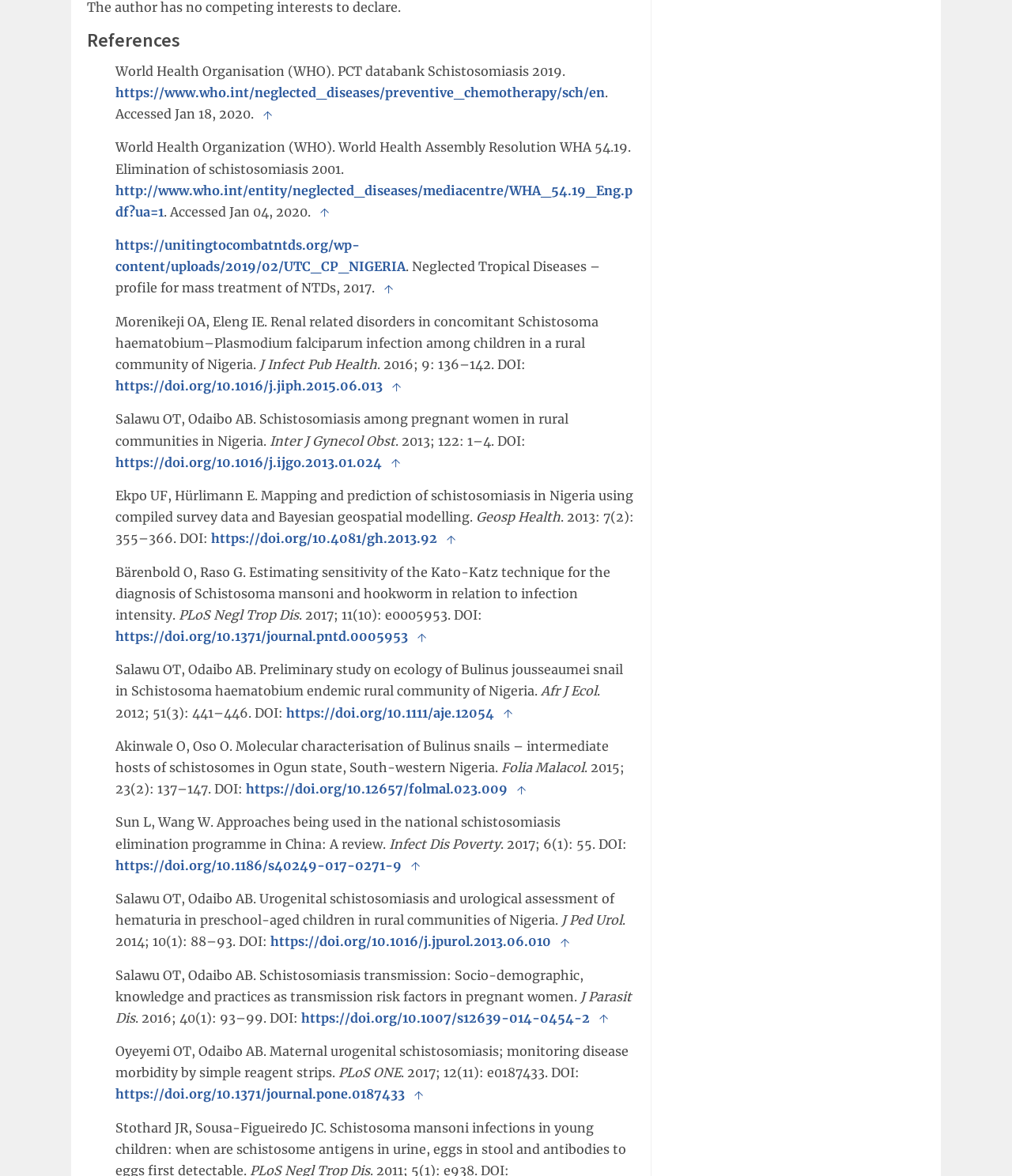Predict the bounding box coordinates of the area that should be clicked to accomplish the following instruction: "Access the World Health Organisation website". The bounding box coordinates should consist of four float numbers between 0 and 1, i.e., [left, top, right, bottom].

[0.114, 0.072, 0.598, 0.085]